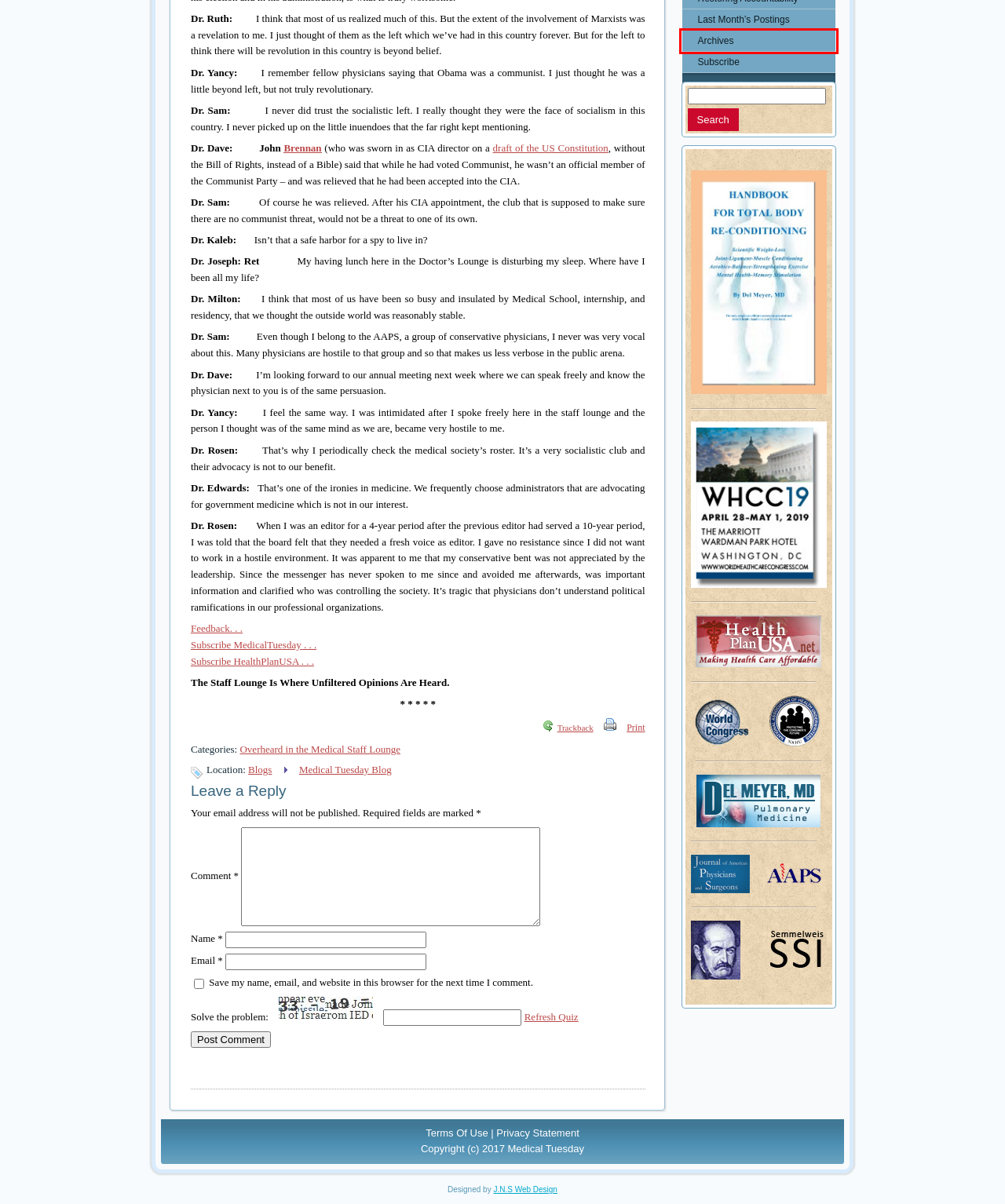Observe the provided screenshot of a webpage with a red bounding box around a specific UI element. Choose the webpage description that best fits the new webpage after you click on the highlighted element. These are your options:
A. MedicalTuesday.Net |   MedicalTuesday Privacy Policy
B. MedicalTuesday.Net |   MedicalTuesday Service Policy
C. MedicalTuesday.Net  » Do the Liberals really think we need a revolution? » Print
D. MedicalTuesday.Net |   Words Of Wisdom
E. MedicalTuesday.Net |   In Memoriam
F. MedicalTuesday.Net |   Last Month’s Postings
G. Brennan sworn in on Constitution, sans Bill of Rights - POLITICO
H. MedicalTuesday.Net |   Newsletter Archives

H